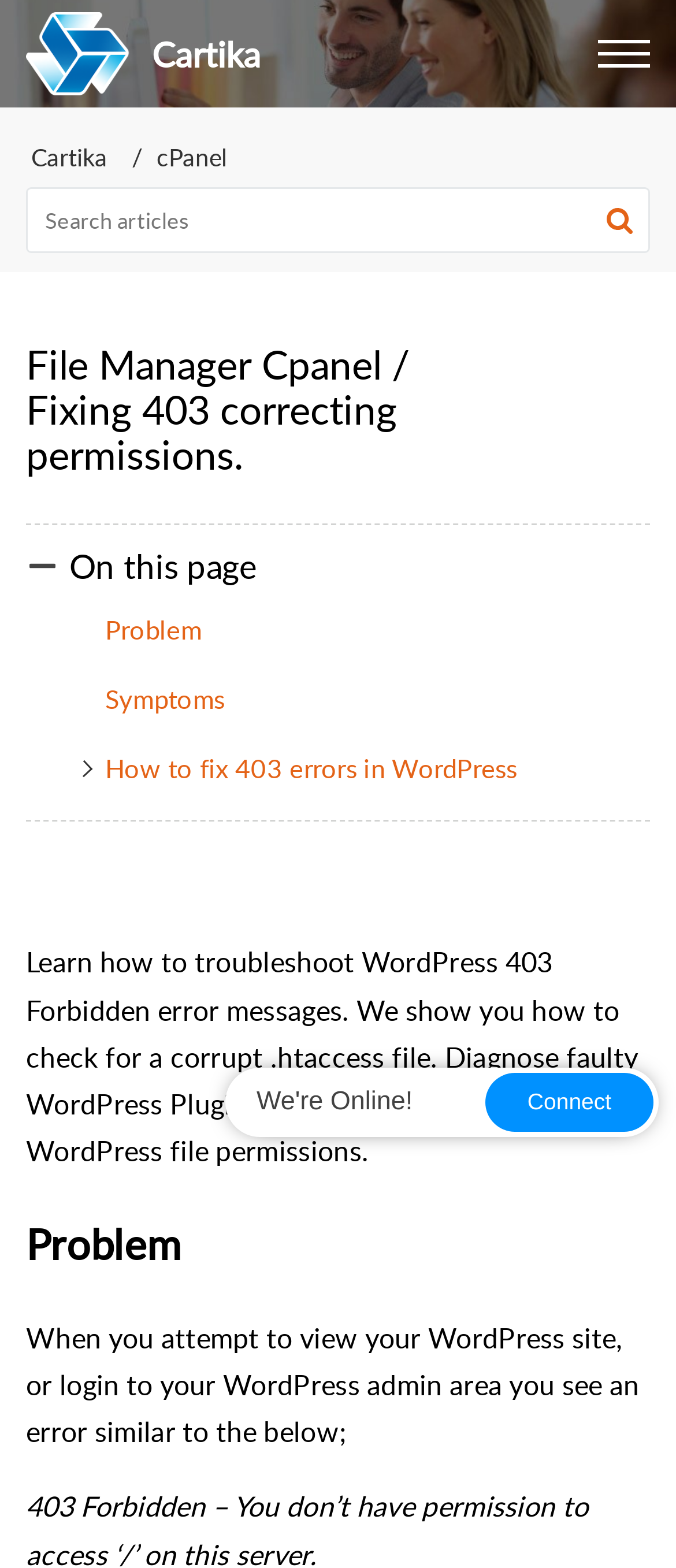Locate the bounding box for the described UI element: "placeholder="Search articles"". Ensure the coordinates are four float numbers between 0 and 1, formatted as [left, top, right, bottom].

[0.038, 0.119, 0.962, 0.161]